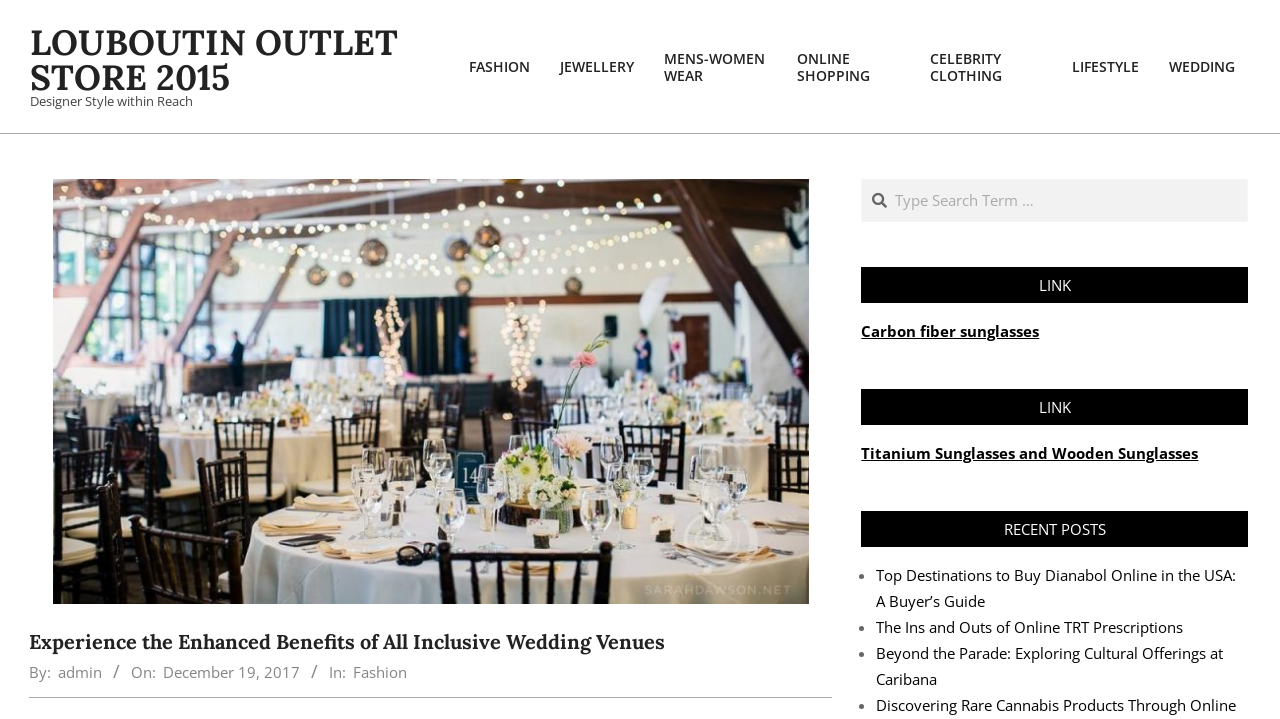Using a single word or phrase, answer the following question: 
What is the author of the article 'Experience the Enhanced Benefits of All Inclusive Wedding Venues'?

admin